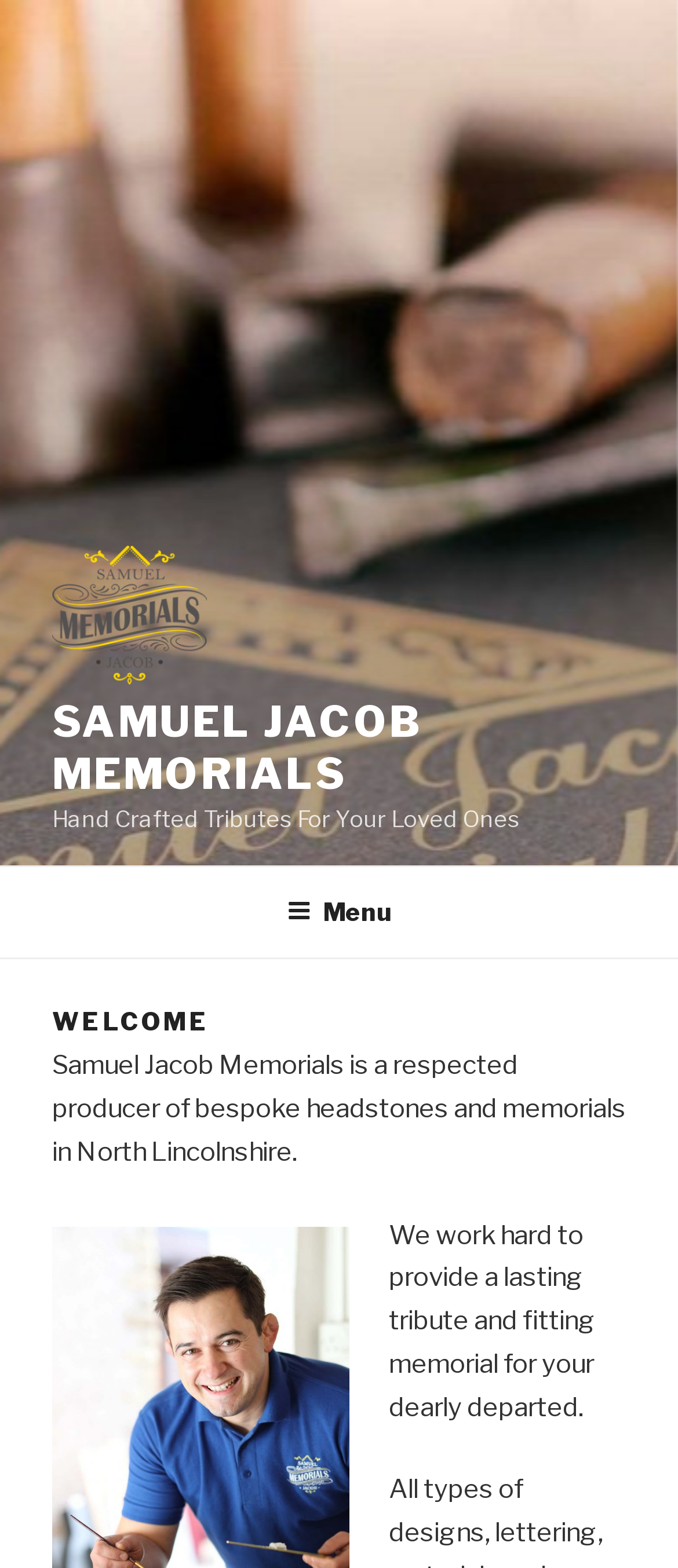Using the given description, provide the bounding box coordinates formatted as (top-left x, top-left y, bottom-right x, bottom-right y), with all values being floating point numbers between 0 and 1. Description: Samuel Jacob Memorials

[0.077, 0.445, 0.623, 0.51]